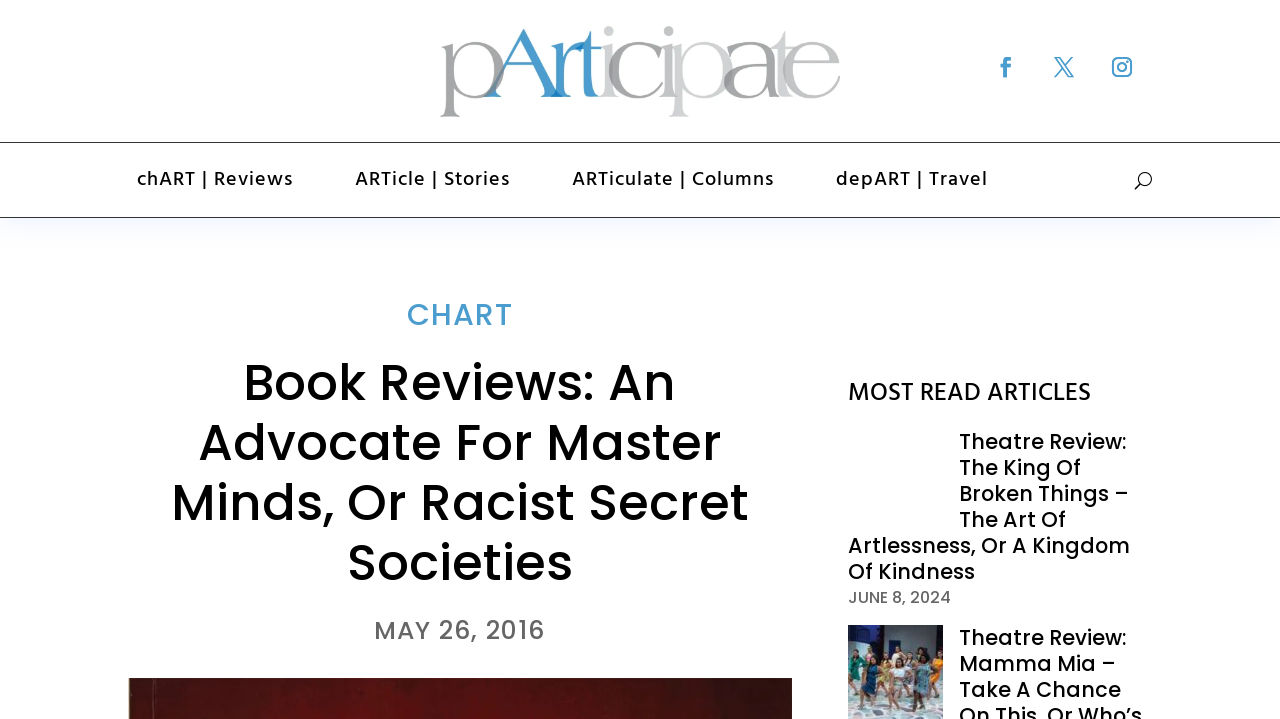Provide the bounding box coordinates of the HTML element described as: "Follow". The bounding box coordinates should be four float numbers between 0 and 1, i.e., [left, top, right, bottom].

[0.77, 0.065, 0.802, 0.121]